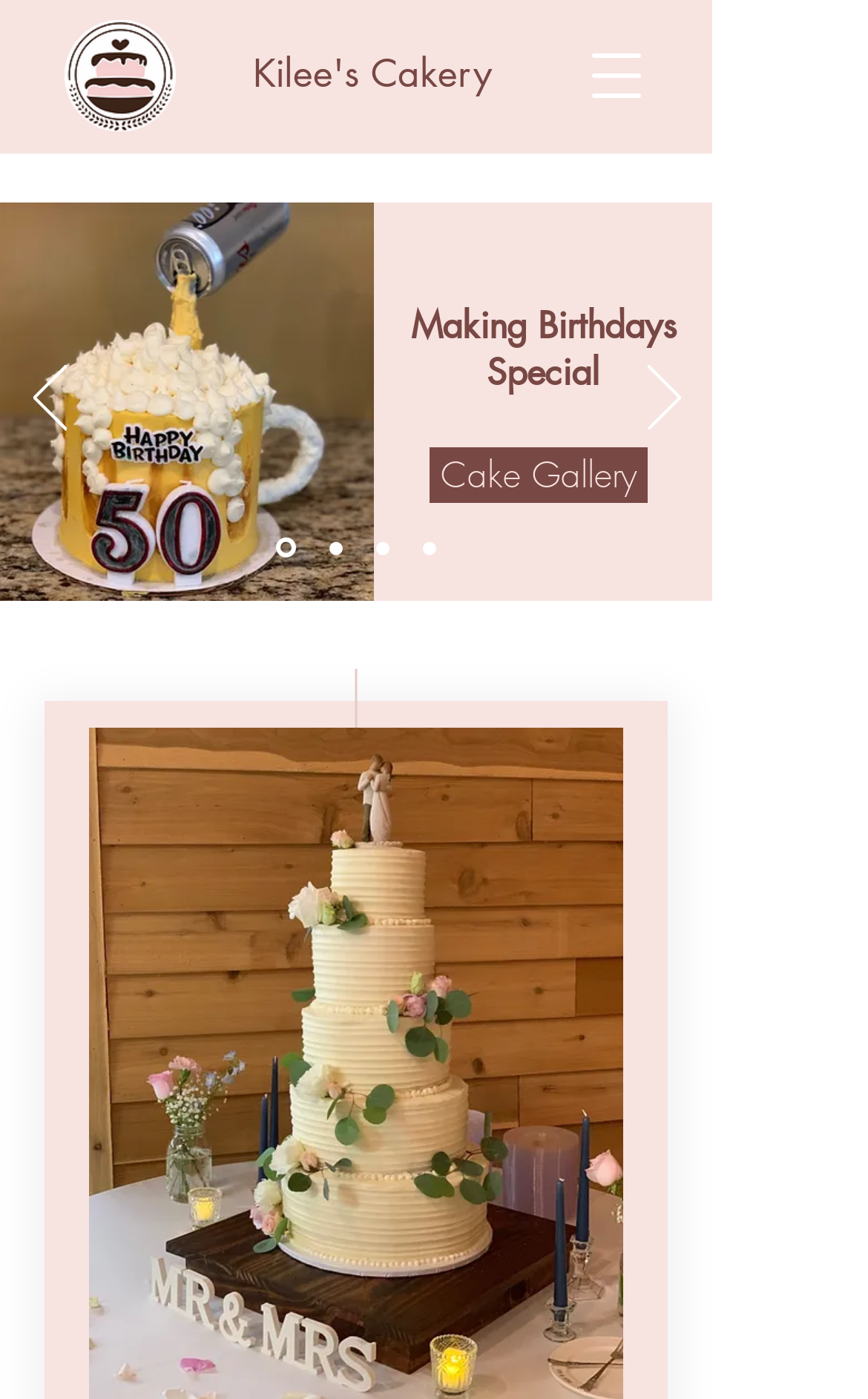Review the image closely and give a comprehensive answer to the question: What is the name of the bakery?

The name of the bakery can be found in the link element with the text 'Kilee's Cakery' located at the top of the page.